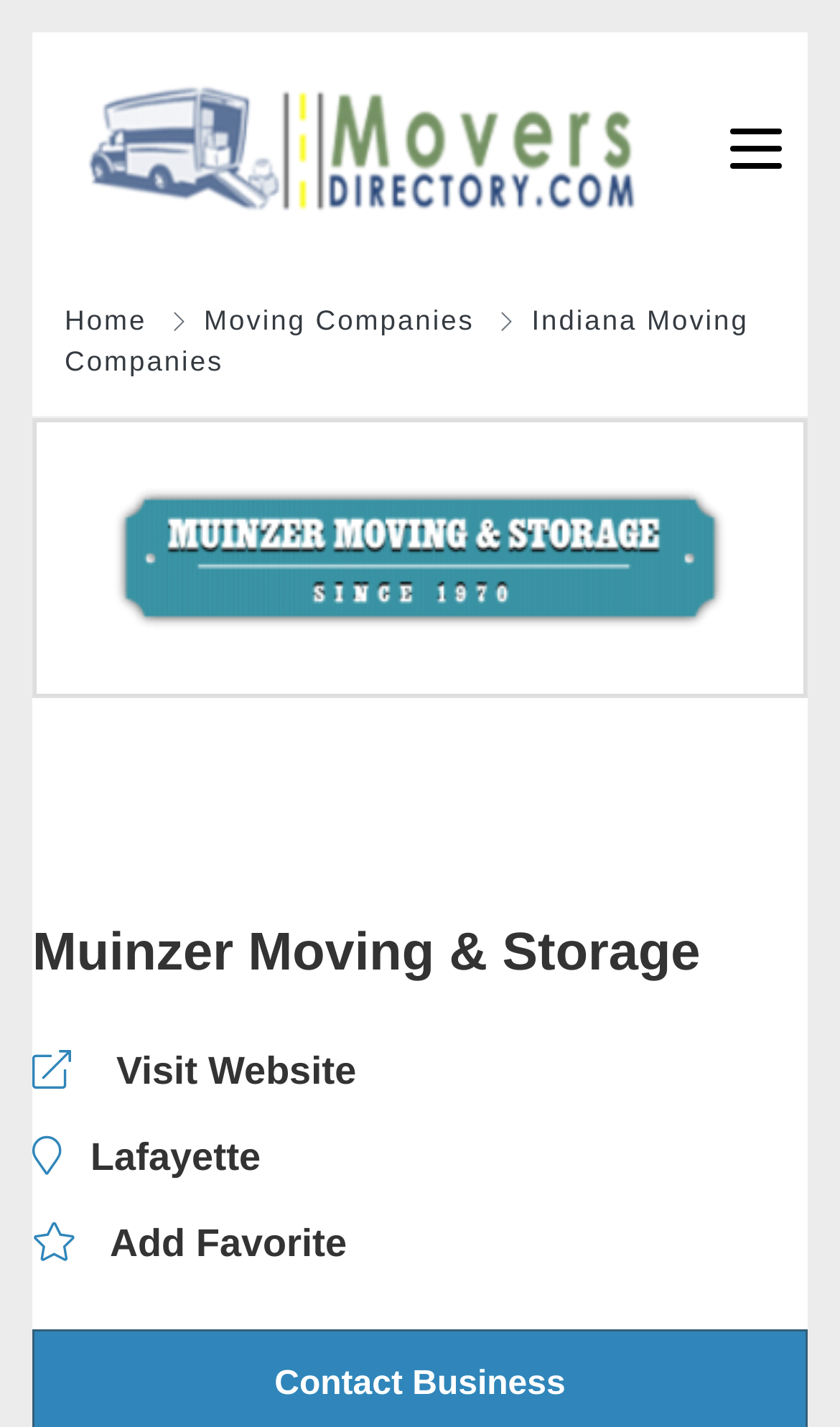Articulate a complete and detailed caption of the webpage elements.

The webpage is about Muinzer Moving and Storage Co., a moving and storage company. At the top, there is a title "Muinzer Moving & Storage - MoversDirectory.com". Below the title, there are three paragraphs of text that describe the company's history and services. The first paragraph explains how the company was founded in 1970 by Mike and Stacy Muinzer. The second paragraph describes the company's early years as a specialist for another van line and its later partnership with United Van Lines. The third paragraph details the company's current capabilities, including its staff, trucks, and warehouse.

At the bottom of the page, there is a navigation menu with five links: "Home", "Search", an icon, "My Account", and "Blog". The "Home" link is located at the bottom left, while the "Blog" link is at the bottom right. The other links are positioned in between, with the icon link slightly above the others.